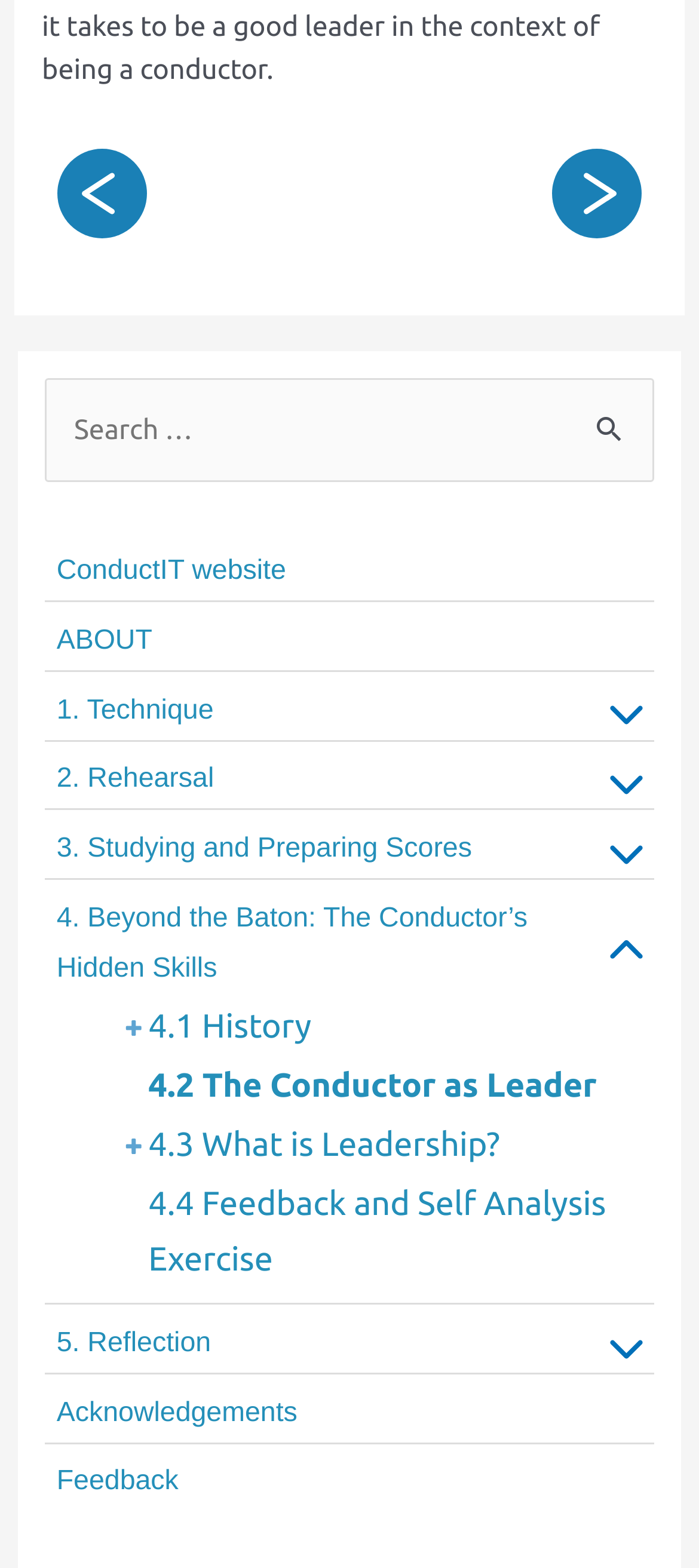How many links are there in the webpage?
Please use the visual content to give a single word or phrase answer.

13